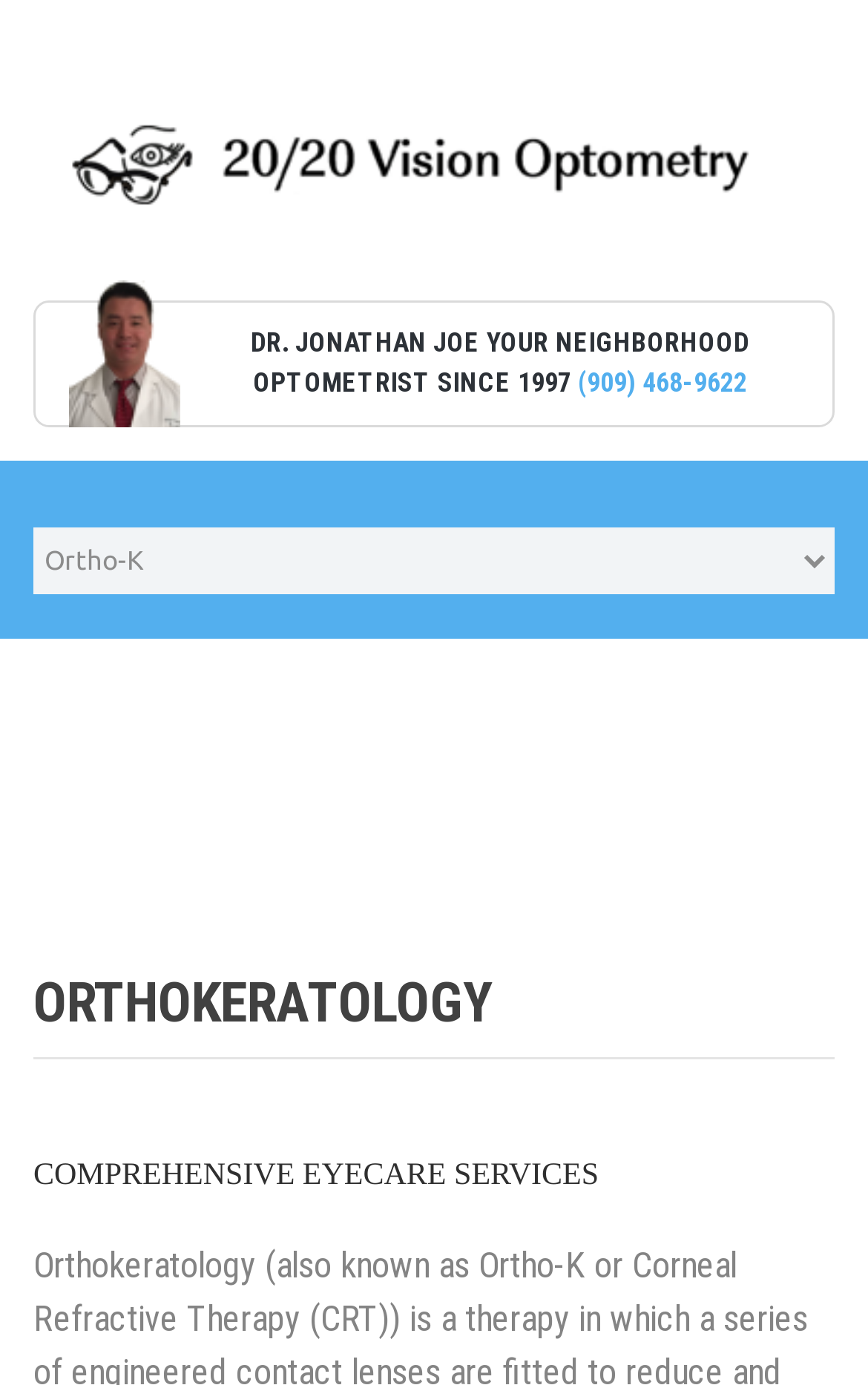What is the name of the service provided by the optometrist?
Refer to the screenshot and respond with a concise word or phrase.

ORTHOKERATOLOGY